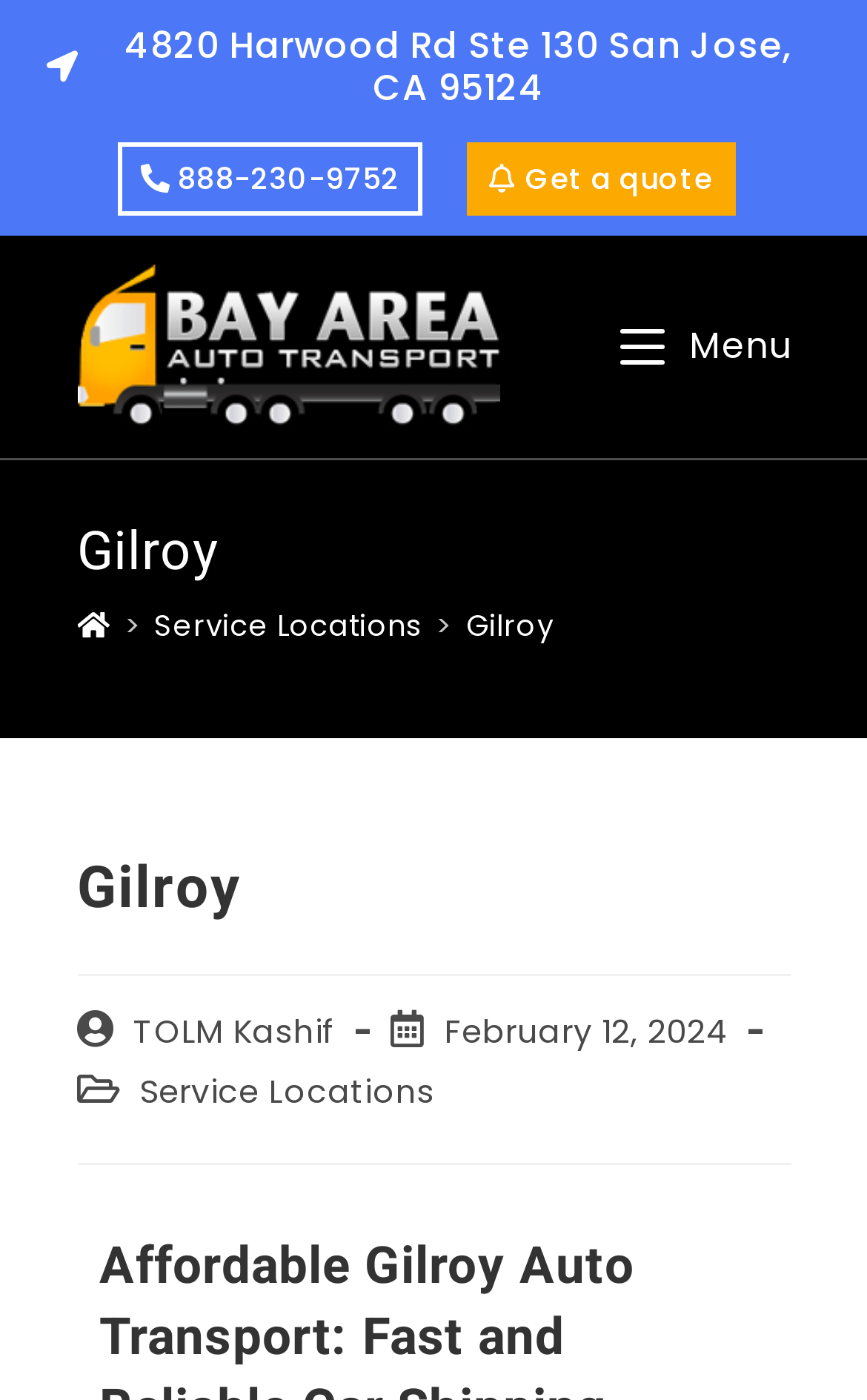Determine the bounding box coordinates of the region I should click to achieve the following instruction: "Click the logo". Ensure the bounding box coordinates are four float numbers between 0 and 1, i.e., [left, top, right, bottom].

[0.088, 0.188, 0.576, 0.308]